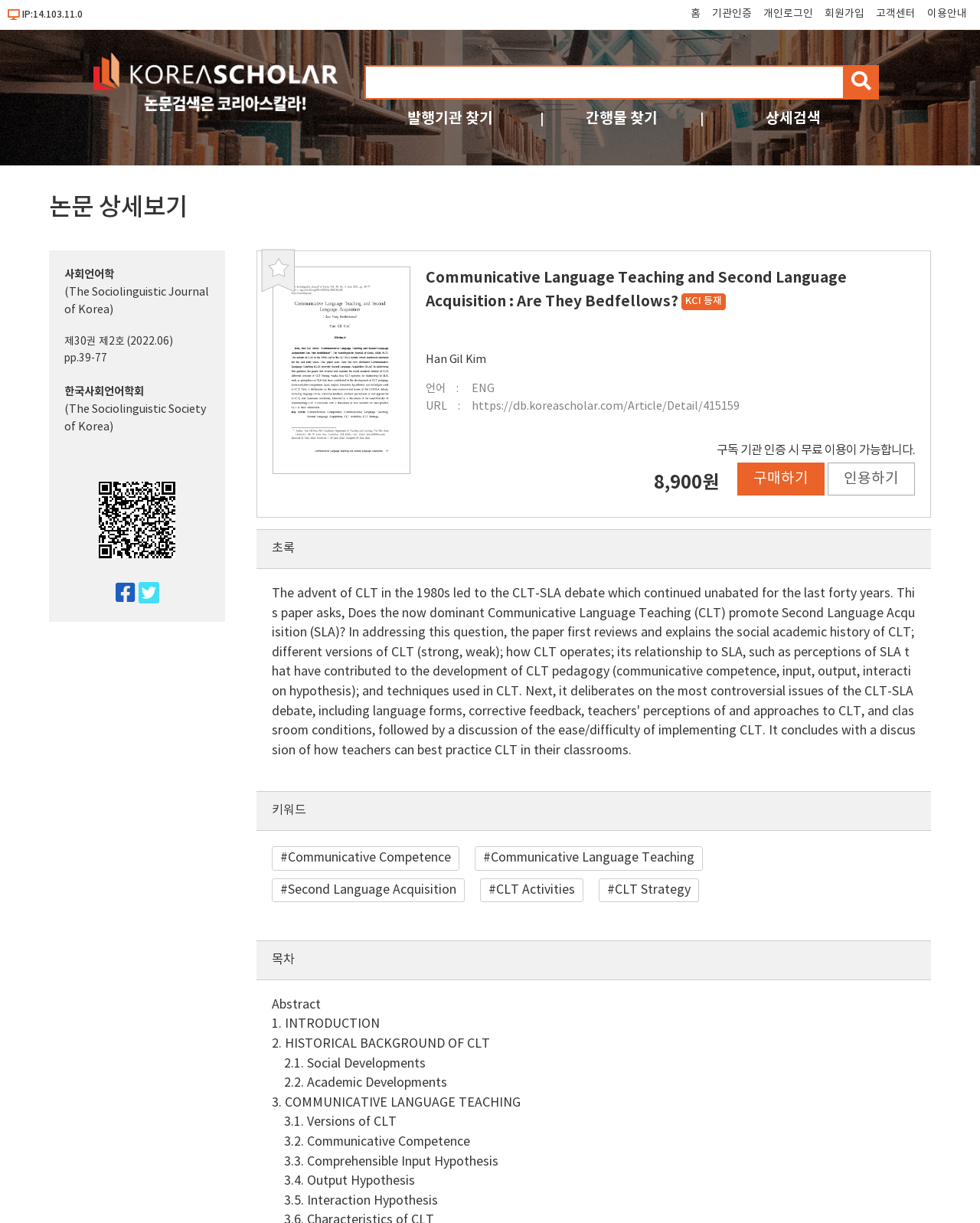What is the title of this paper? Based on the image, give a response in one word or a short phrase.

Communicative Language Teaching and Second Language Acquisition